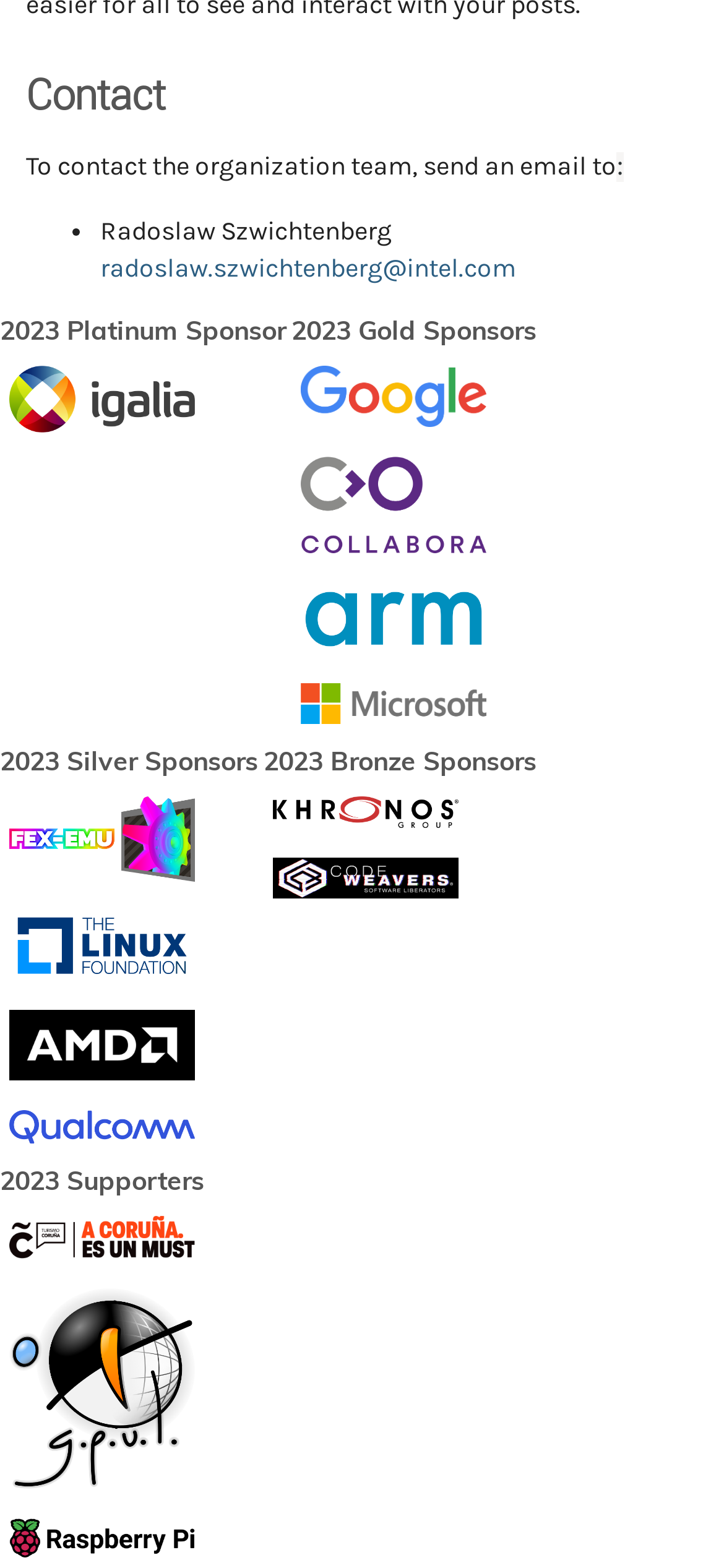Please provide a brief answer to the following inquiry using a single word or phrase:
How many sections are there for sponsors on this webpage?

5